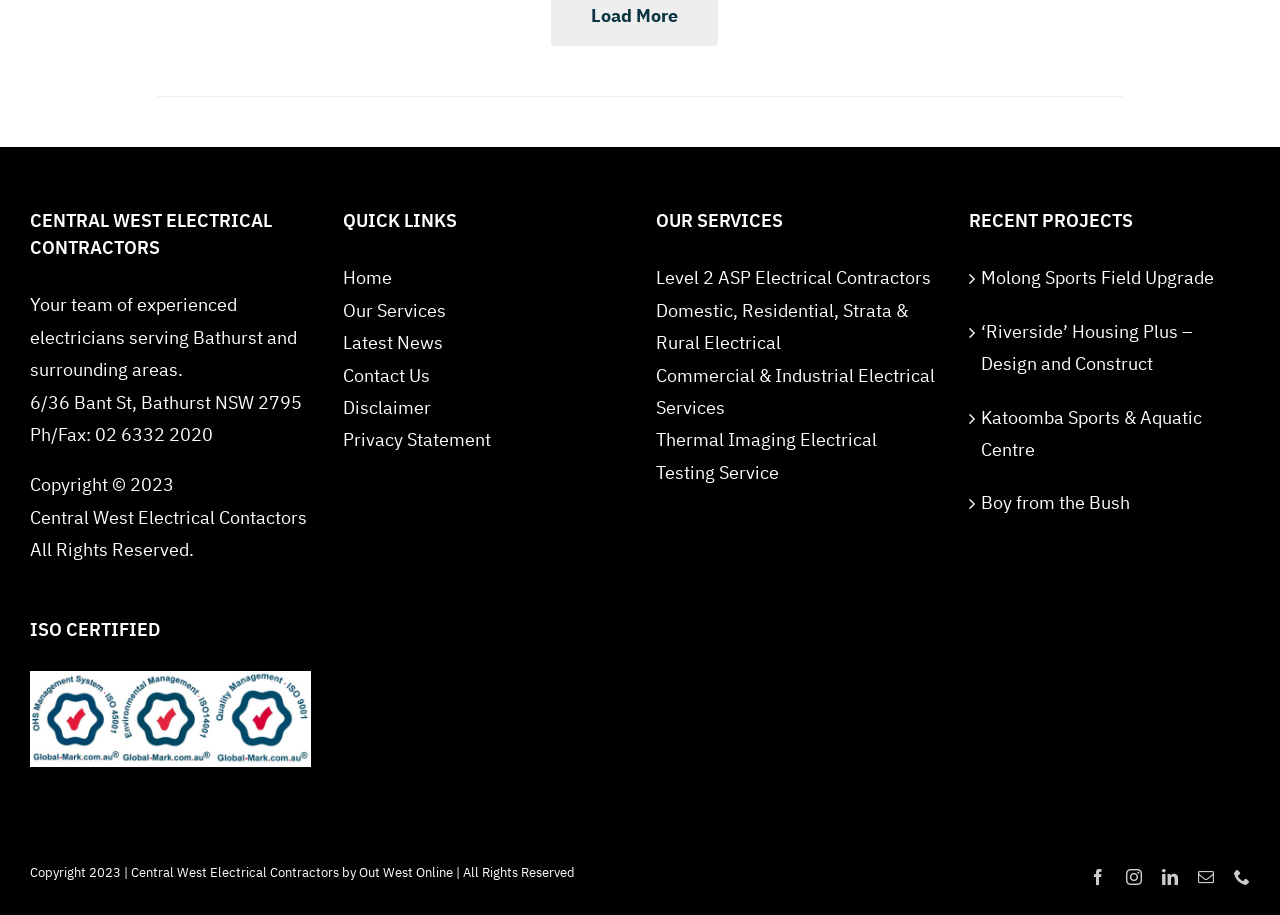What are the services provided by the contractors?
Please respond to the question with a detailed and informative answer.

The services provided by the contractors can be found in the section with the heading 'OUR SERVICES' which lists several services including 'Level 2 ASP Electrical Contractors', 'Domestic, Residential, Strata & Rural Electrical', and others.